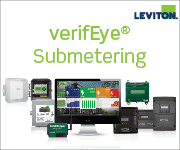Please give a succinct answer to the question in one word or phrase:
What is the purpose of Leviton's verifEye system?

Energy monitoring and management